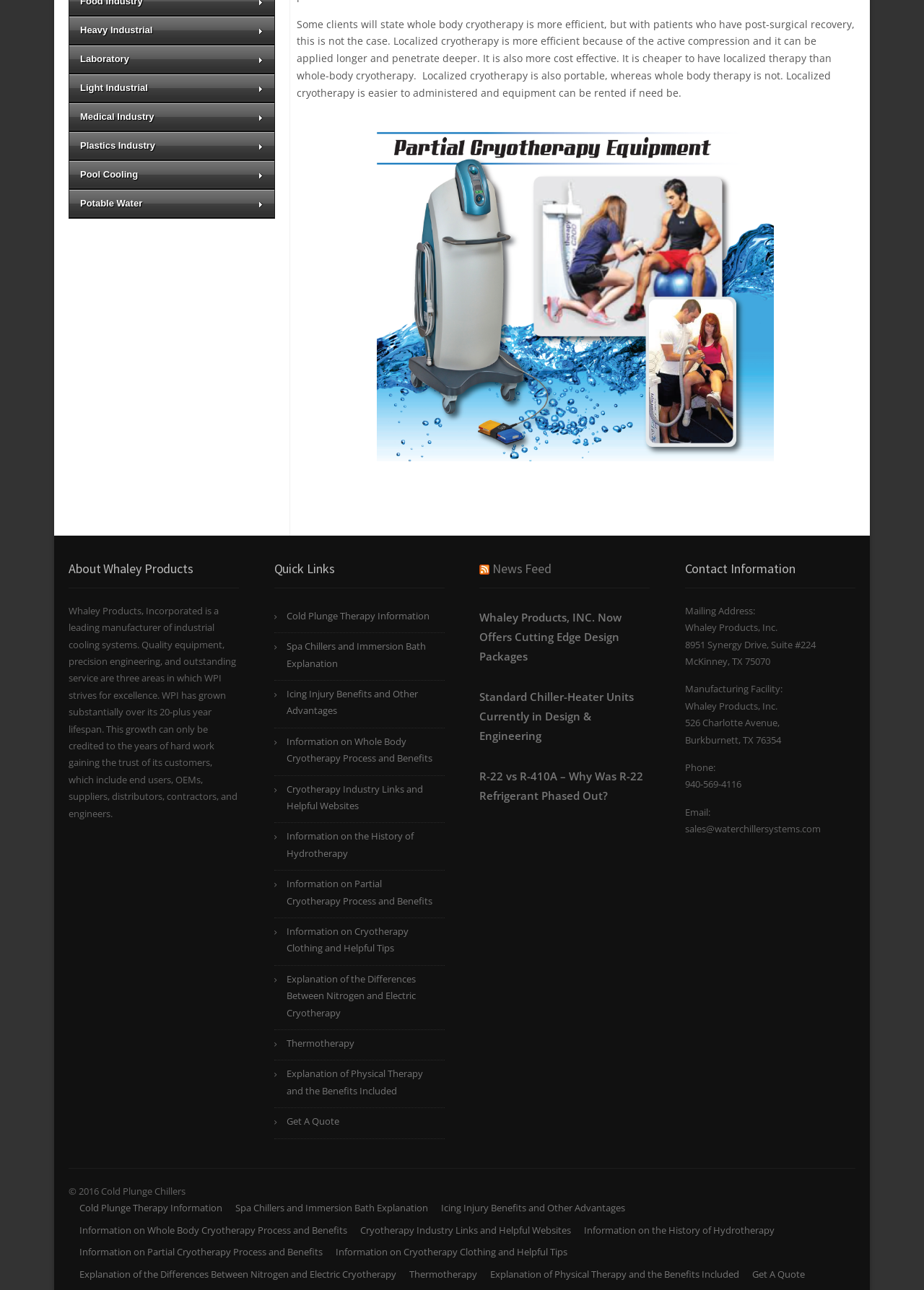Determine the bounding box coordinates of the UI element described below. Use the format (top-left x, top-left y, bottom-right x, bottom-right y) with floating point numbers between 0 and 1: Cold Plunge Therapy Information

[0.297, 0.467, 0.481, 0.491]